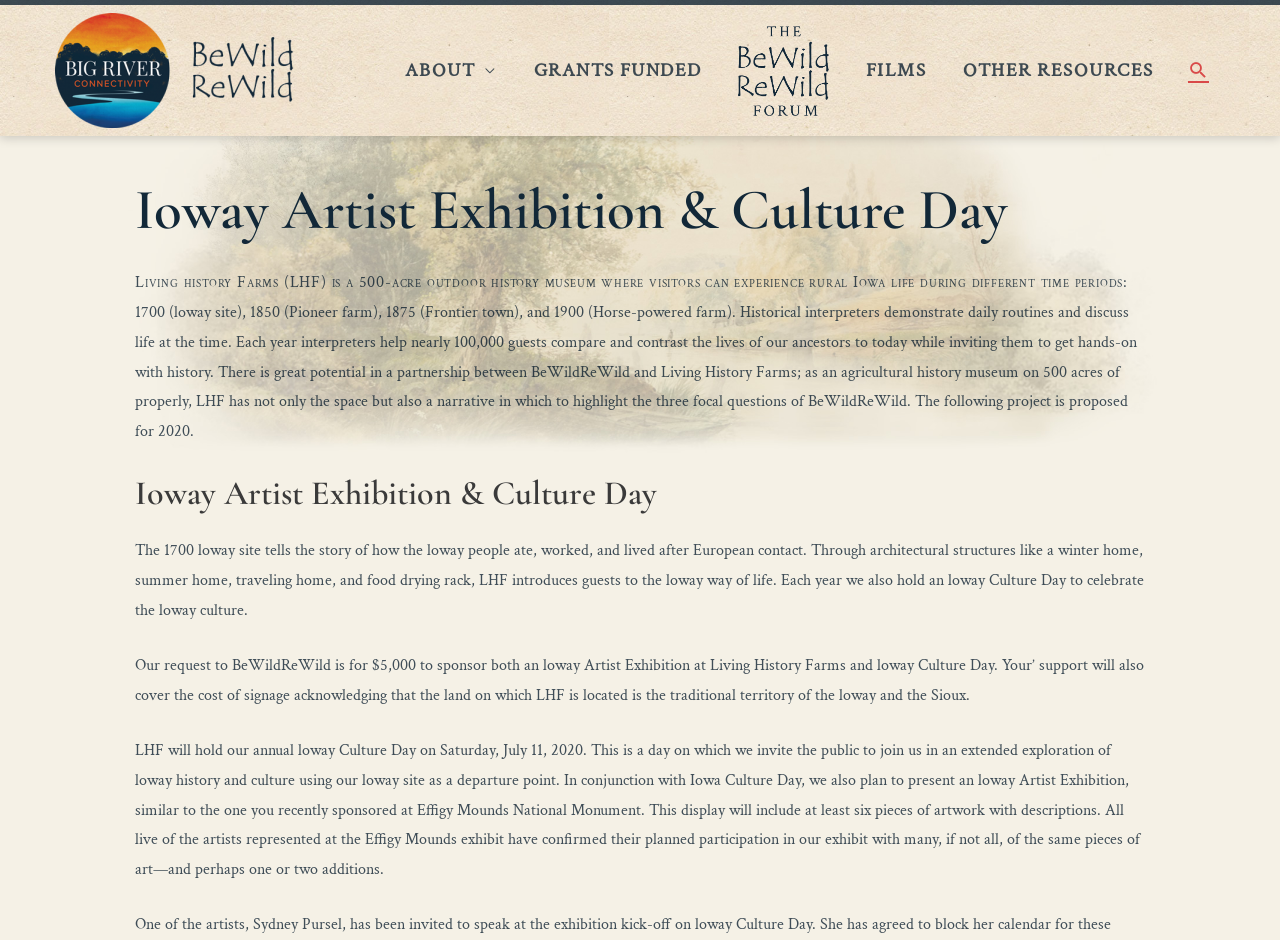When is the loway Culture Day scheduled to take place?
Provide a short answer using one word or a brief phrase based on the image.

Saturday, July 11, 2020